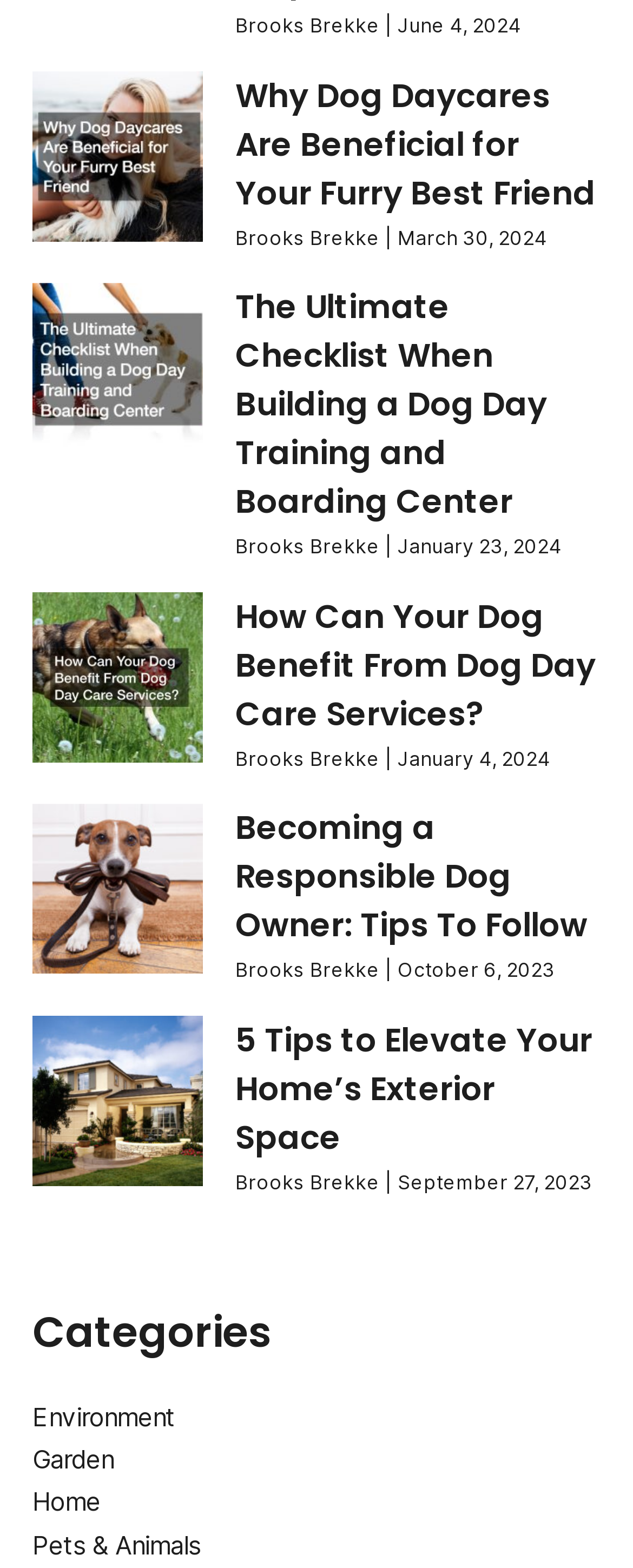Please indicate the bounding box coordinates for the clickable area to complete the following task: "read the article about elevating home exterior space". The coordinates should be specified as four float numbers between 0 and 1, i.e., [left, top, right, bottom].

[0.372, 0.648, 0.949, 0.741]